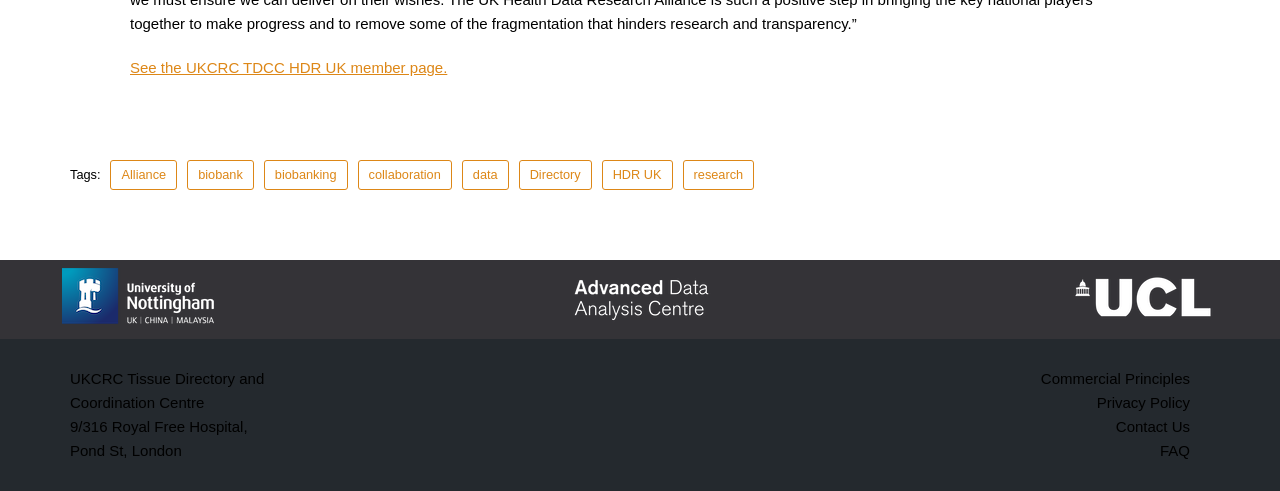Please determine the bounding box coordinates of the section I need to click to accomplish this instruction: "View the FAQ page".

[0.906, 0.9, 0.93, 0.935]